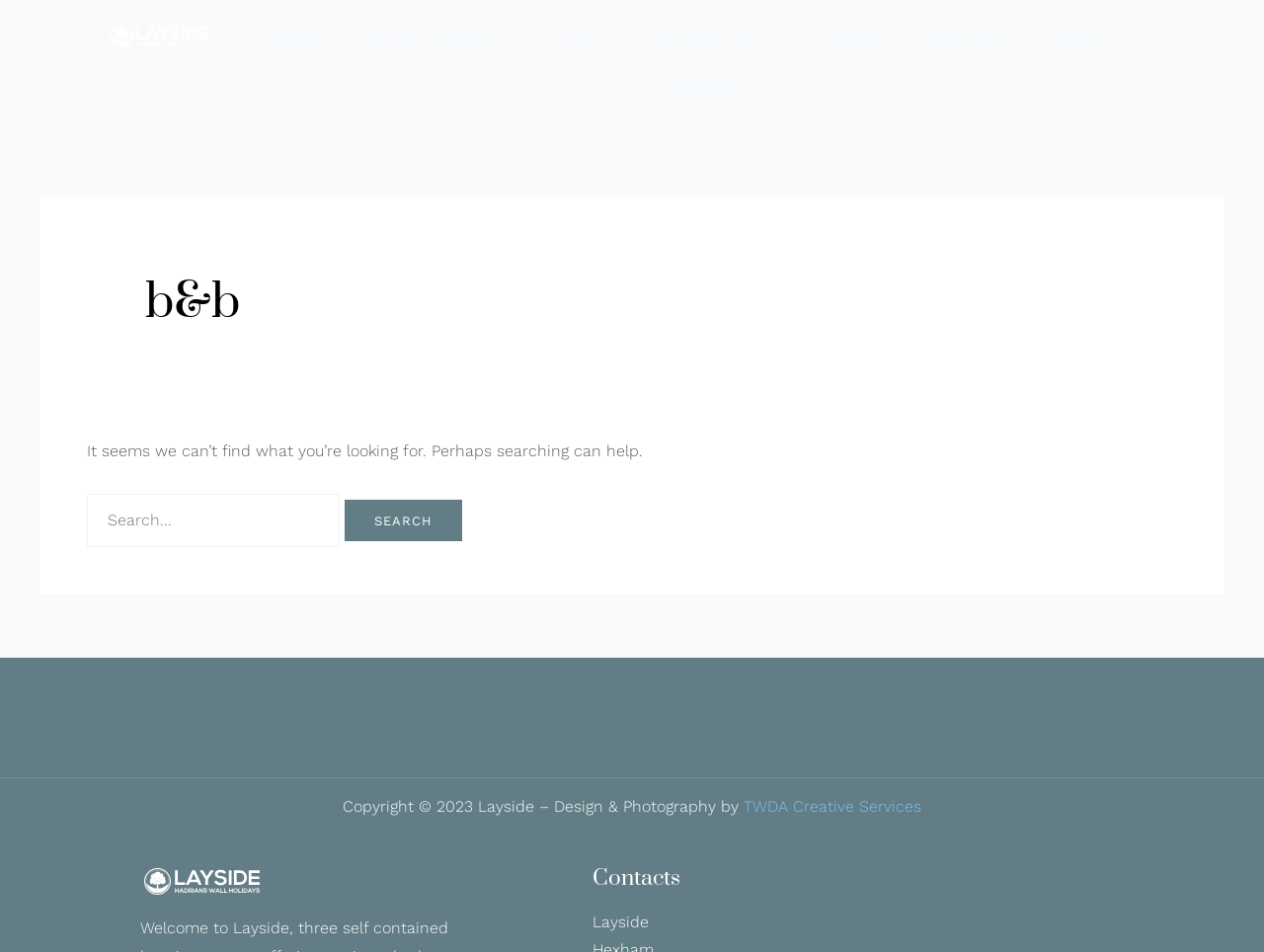Find the bounding box coordinates of the clickable area required to complete the following action: "search for something".

[0.069, 0.518, 0.931, 0.575]